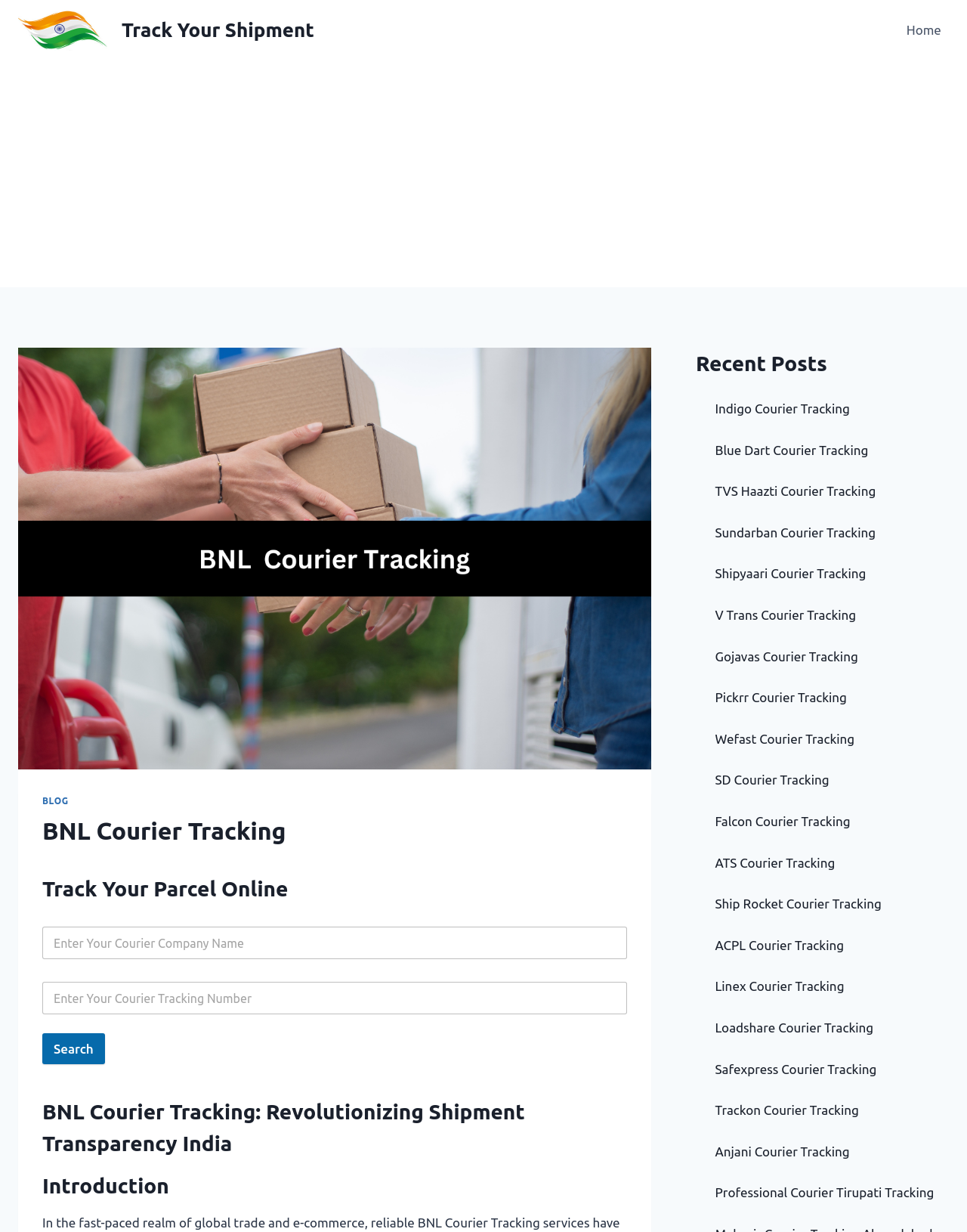Generate the text of the webpage's primary heading.

BNL Courier Tracking